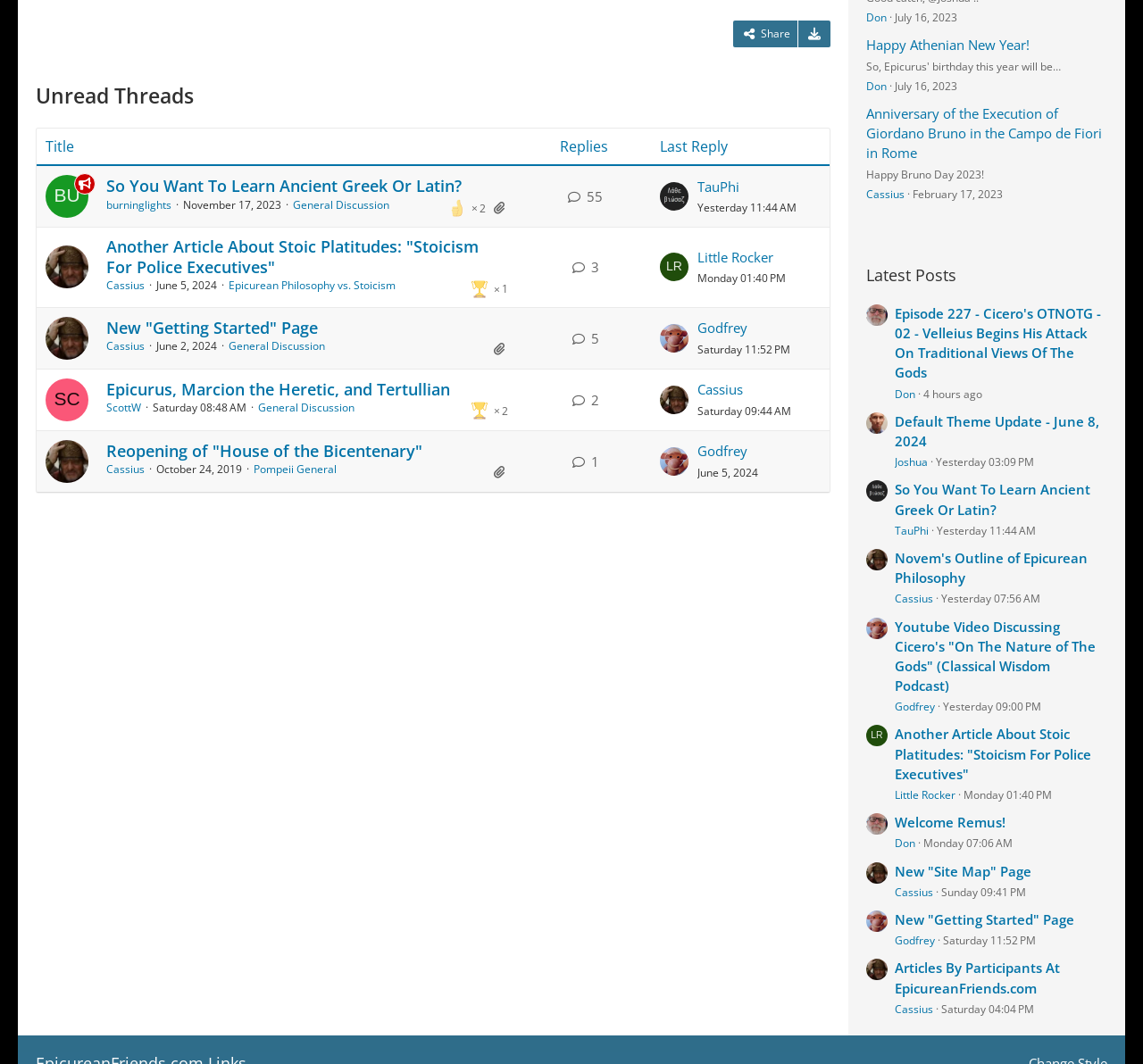Who is the author of the third thread?
Your answer should be a single word or phrase derived from the screenshot.

TauPhi